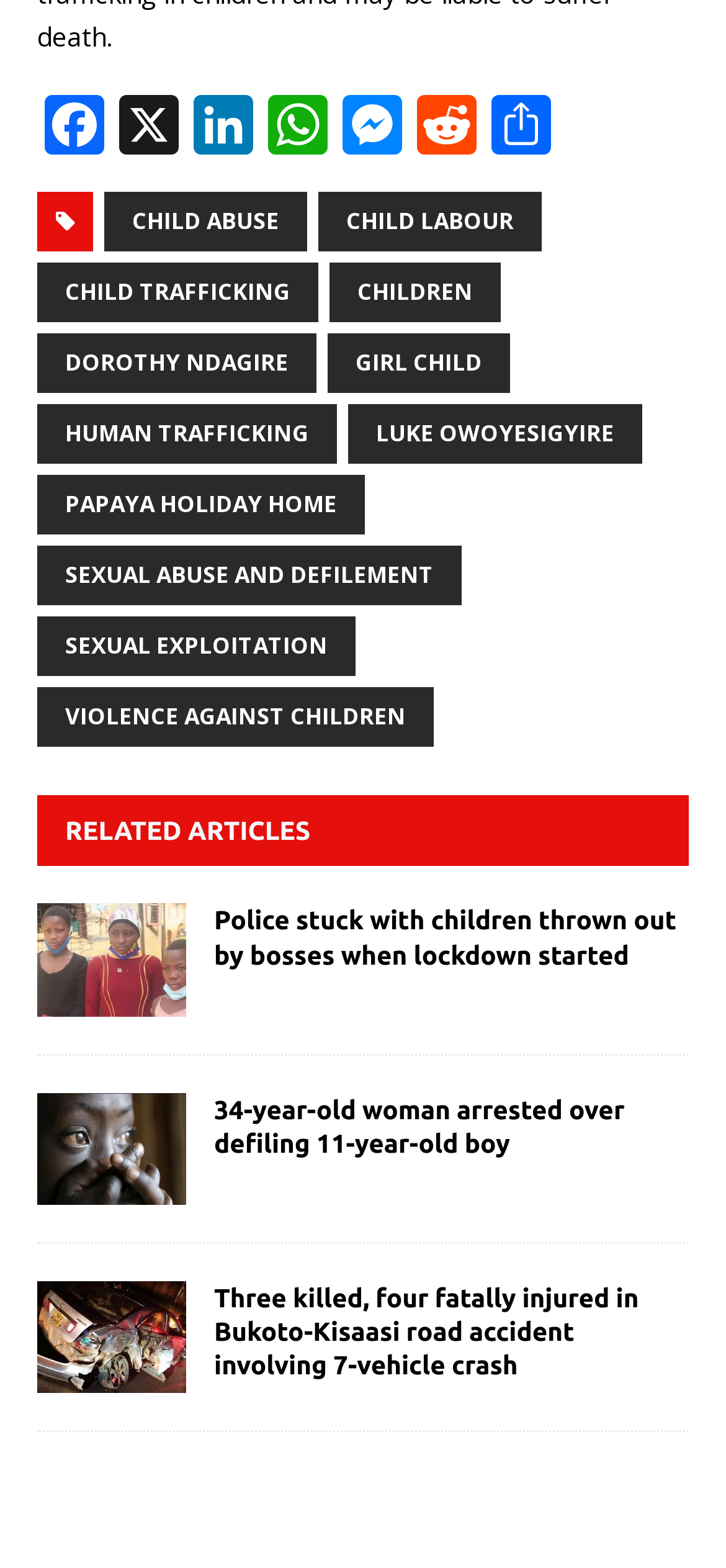Please reply to the following question with a single word or a short phrase:
What is the topic of the webpage?

Child abuse and related issues